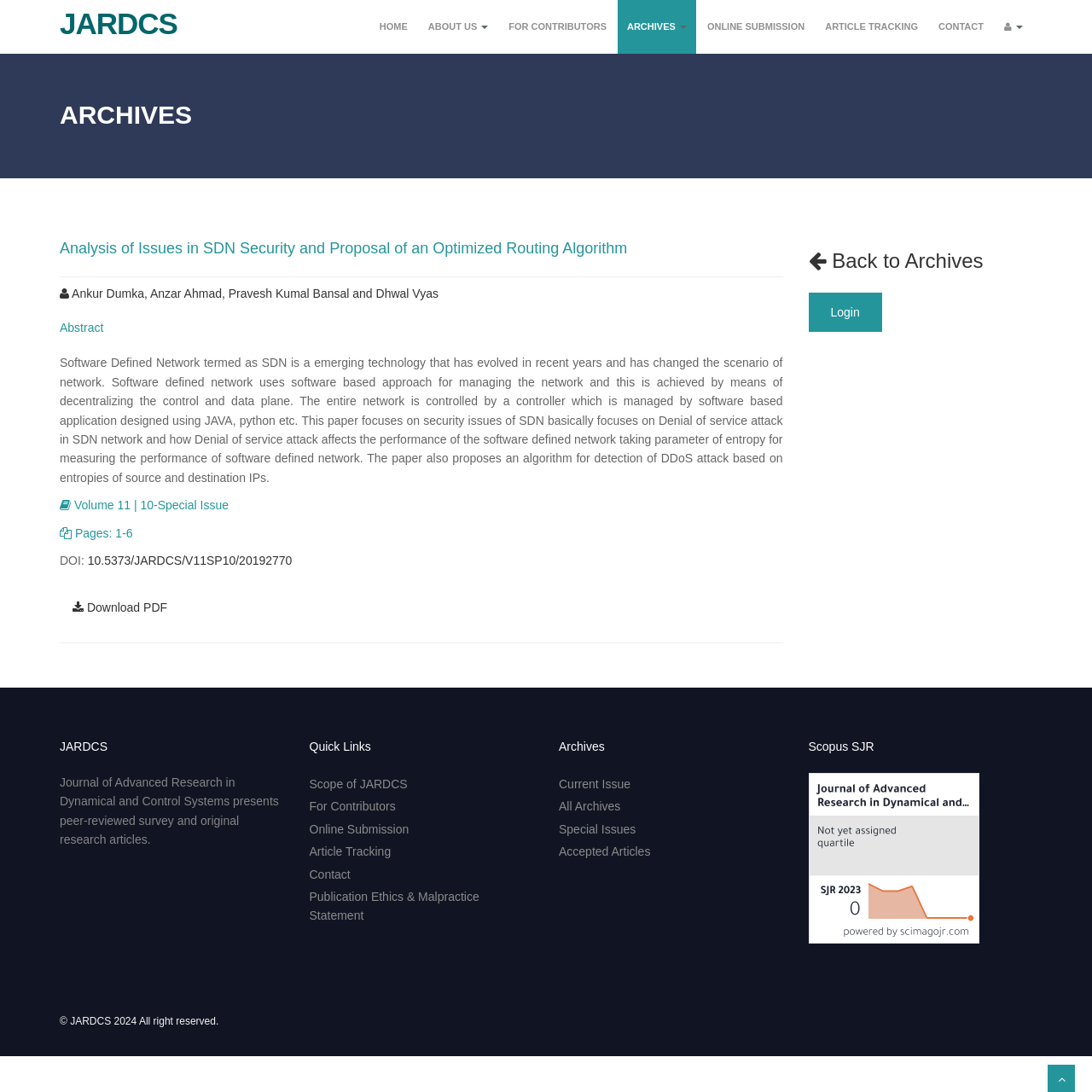What is the title of the article?
Use the image to answer the question with a single word or phrase.

Analysis of Issues in SDN Security and Proposal of an Optimized Routing Algorithm